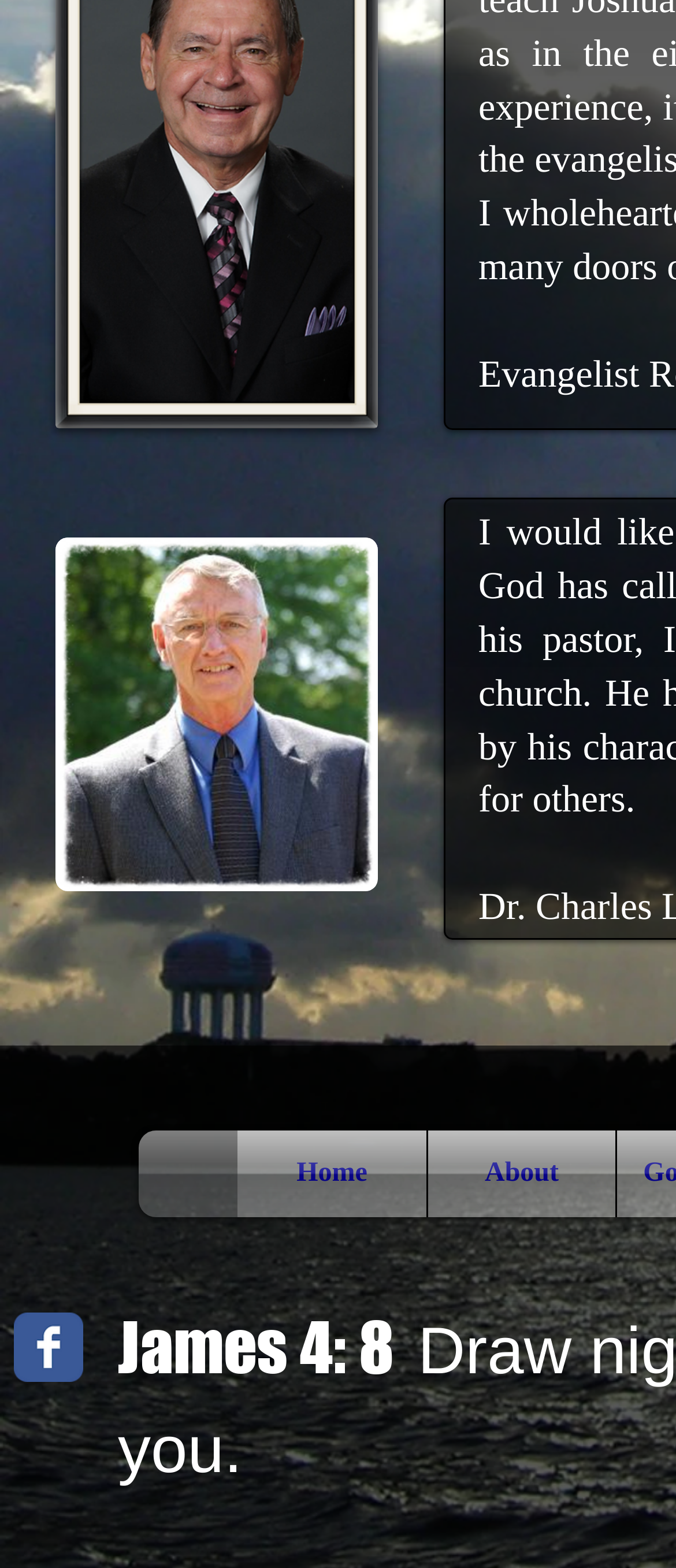Bounding box coordinates must be specified in the format (top-left x, top-left y, bottom-right x, bottom-right y). All values should be floating point numbers between 0 and 1. What are the bounding box coordinates of the UI element described as: aria-label="Wix Facebook page"

[0.021, 0.837, 0.123, 0.882]